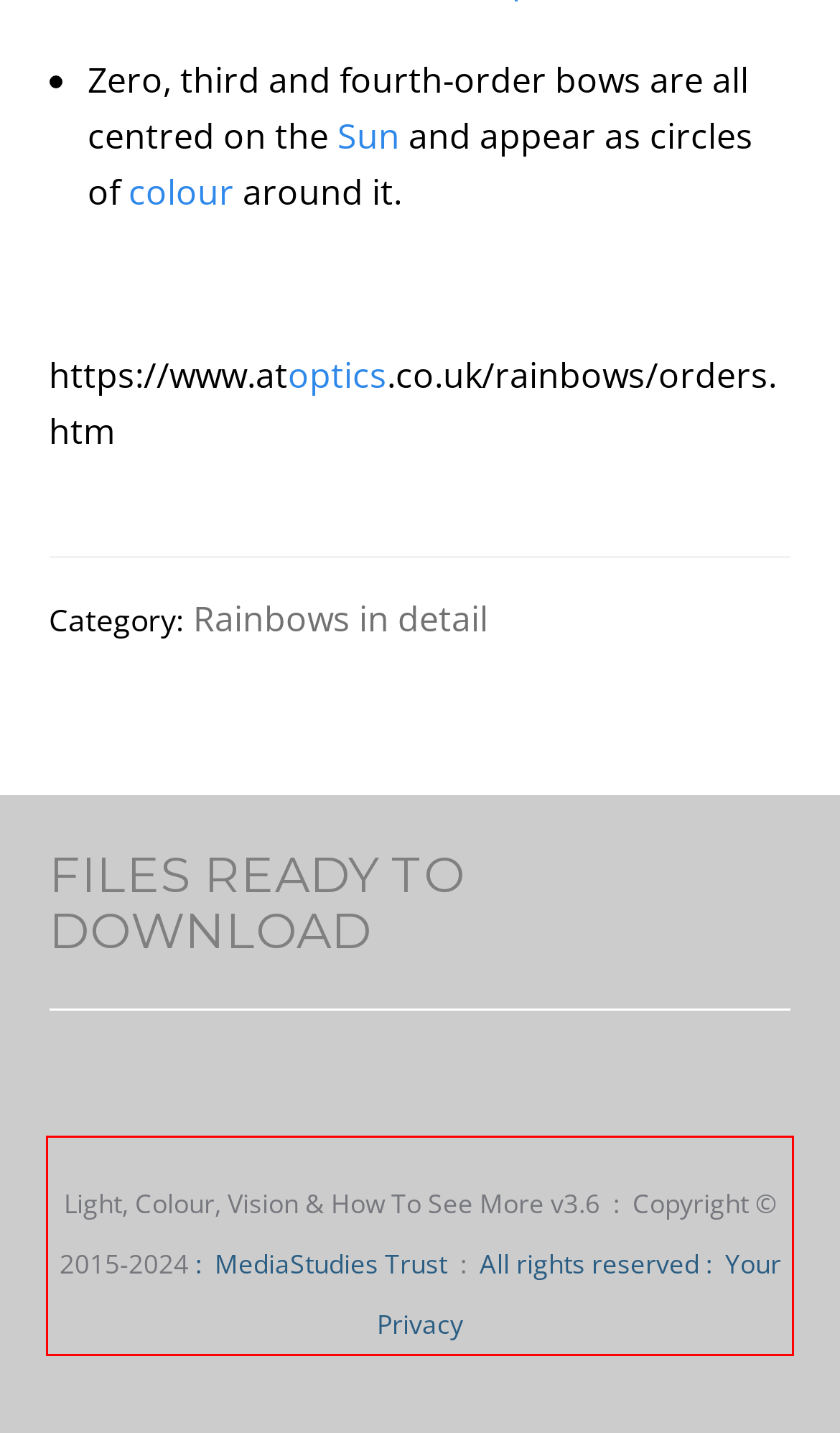You have a screenshot of a webpage, and there is a red bounding box around a UI element. Utilize OCR to extract the text within this red bounding box.

Light, Colour, Vision & How To See More v3.6 : Copyright © 2015-2024 : MediaStudies Trust : All rights reserved : Your Privacy